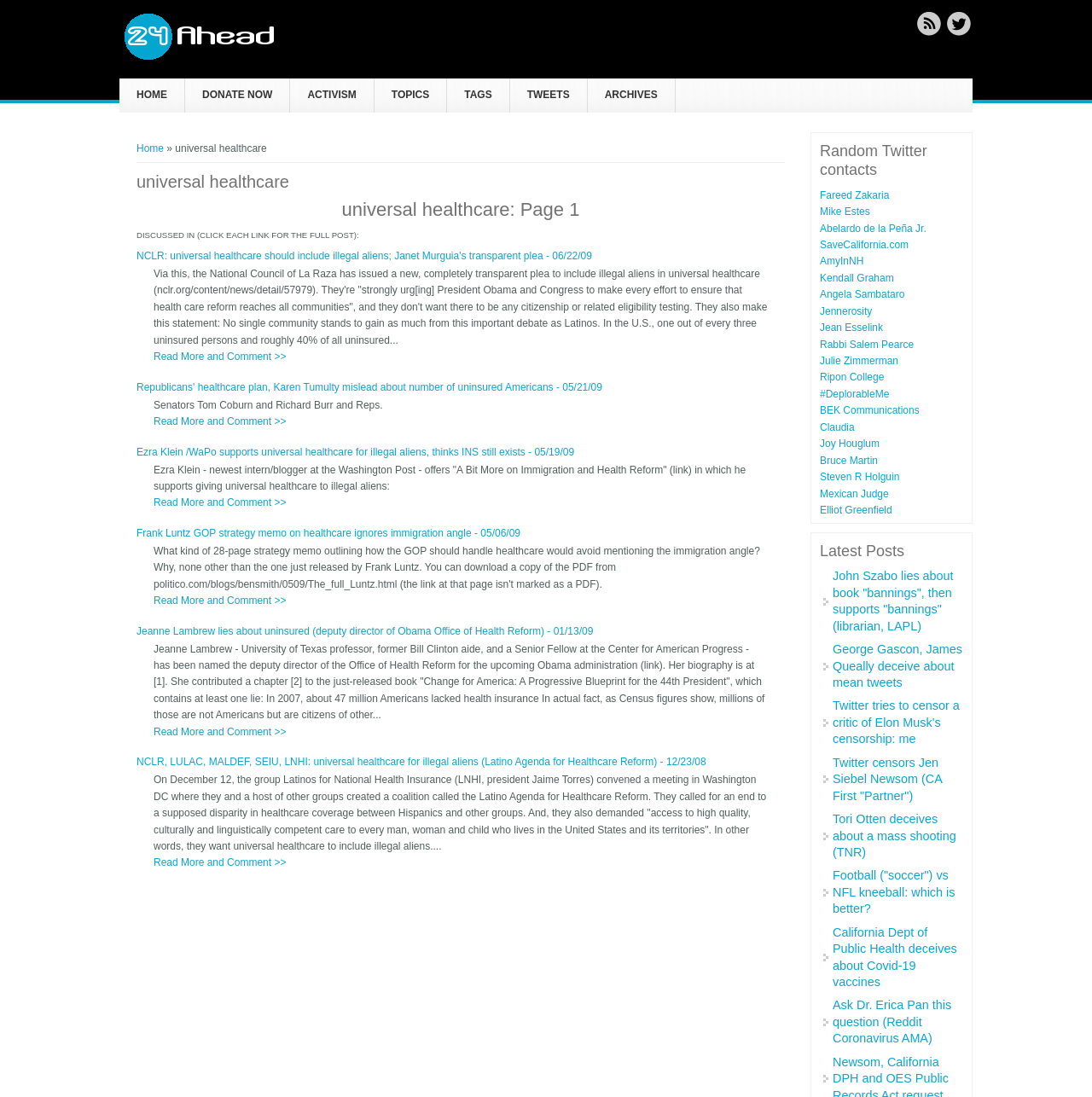What is the name of the website?
Please provide a comprehensive and detailed answer to the question.

The website's name is '24Ahead' which can be found in the meta description 'universal healthcare | 24Ahead' and also in the site logo link at the top left corner of the webpage.